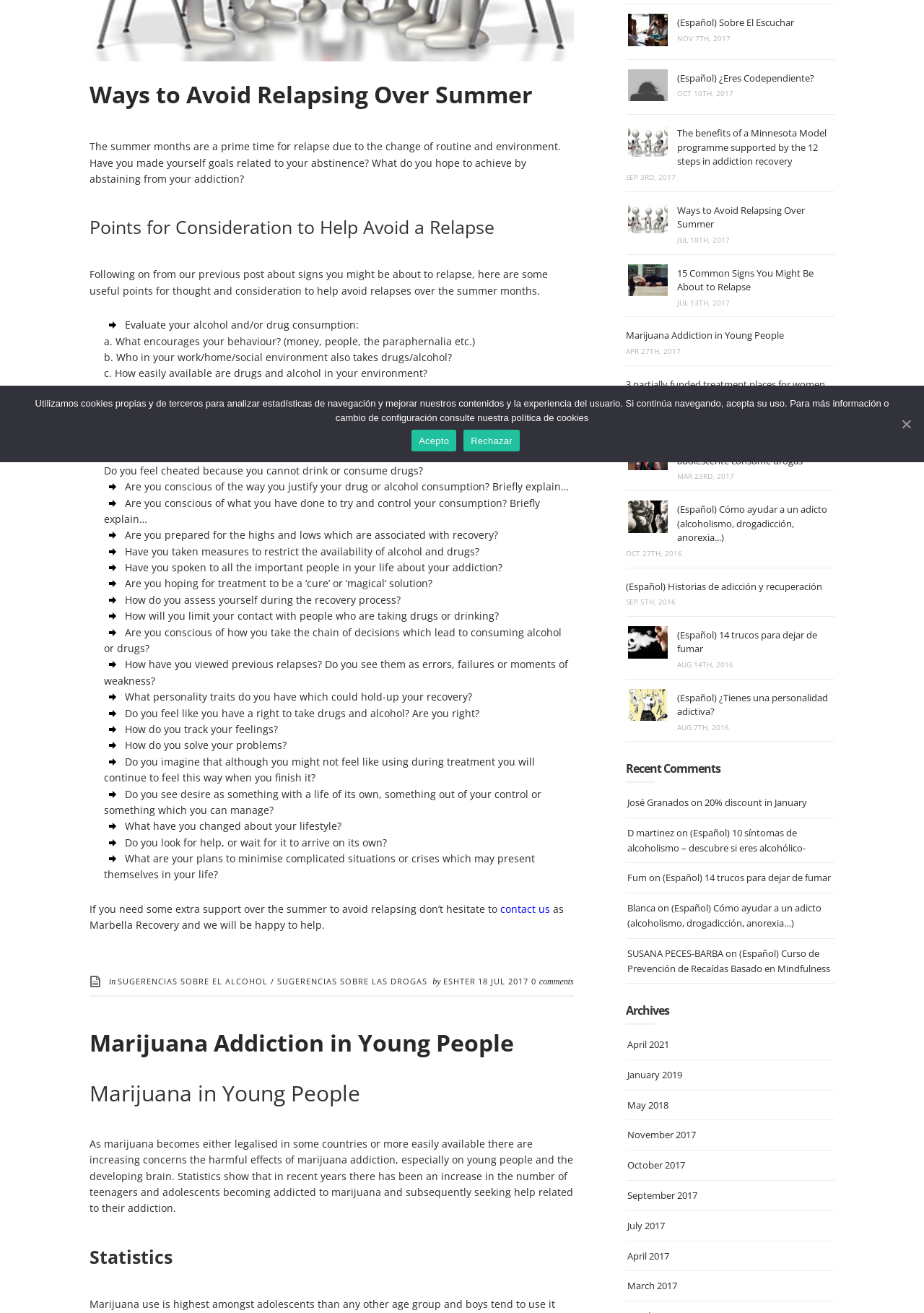Extract the bounding box coordinates for the described element: "Marijuana Addiction in Young People". The coordinates should be represented as four float numbers between 0 and 1: [left, top, right, bottom].

[0.677, 0.25, 0.848, 0.26]